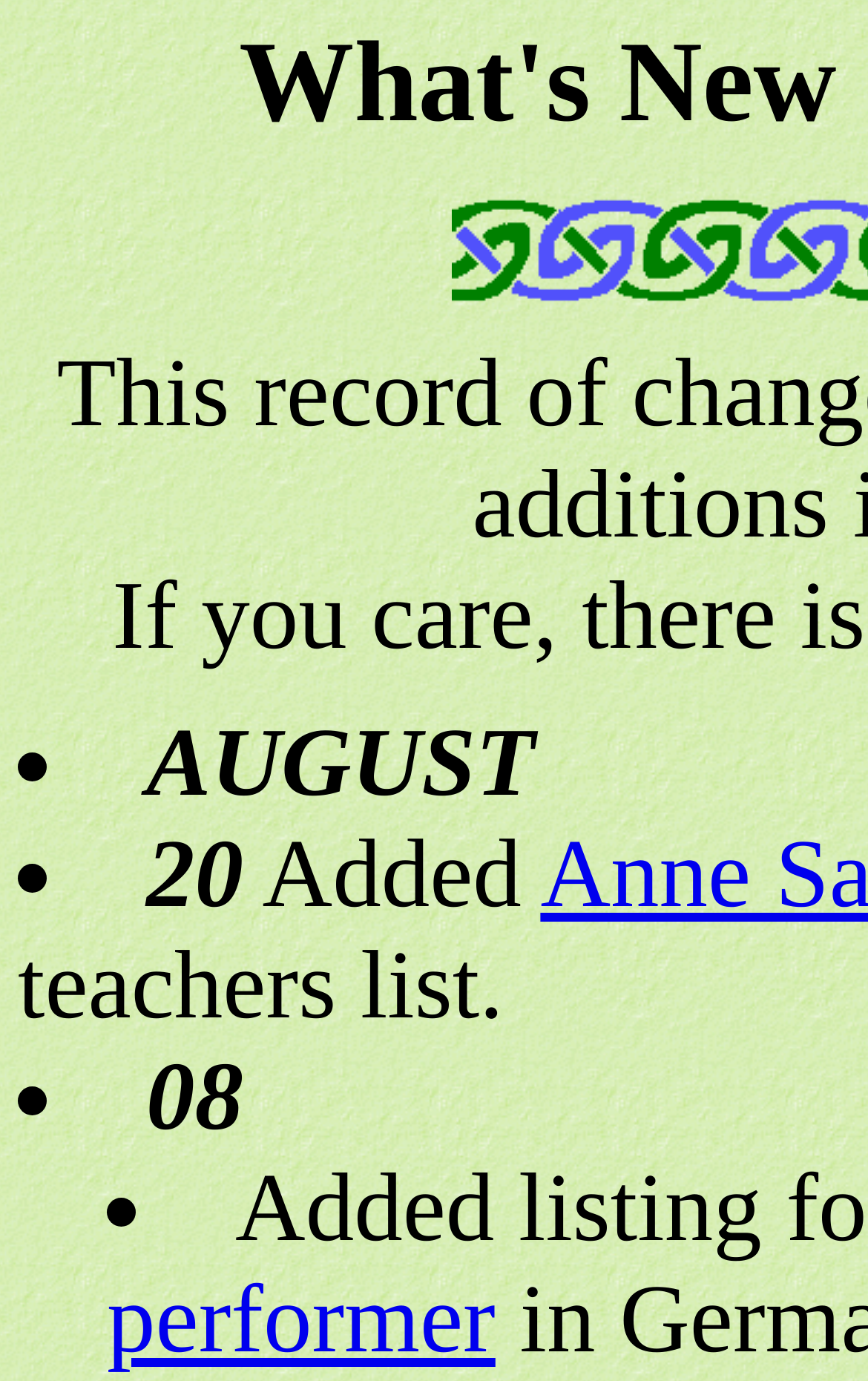What is the position of the link 'performer' on the page?
Answer the question with a single word or phrase derived from the image.

bottom